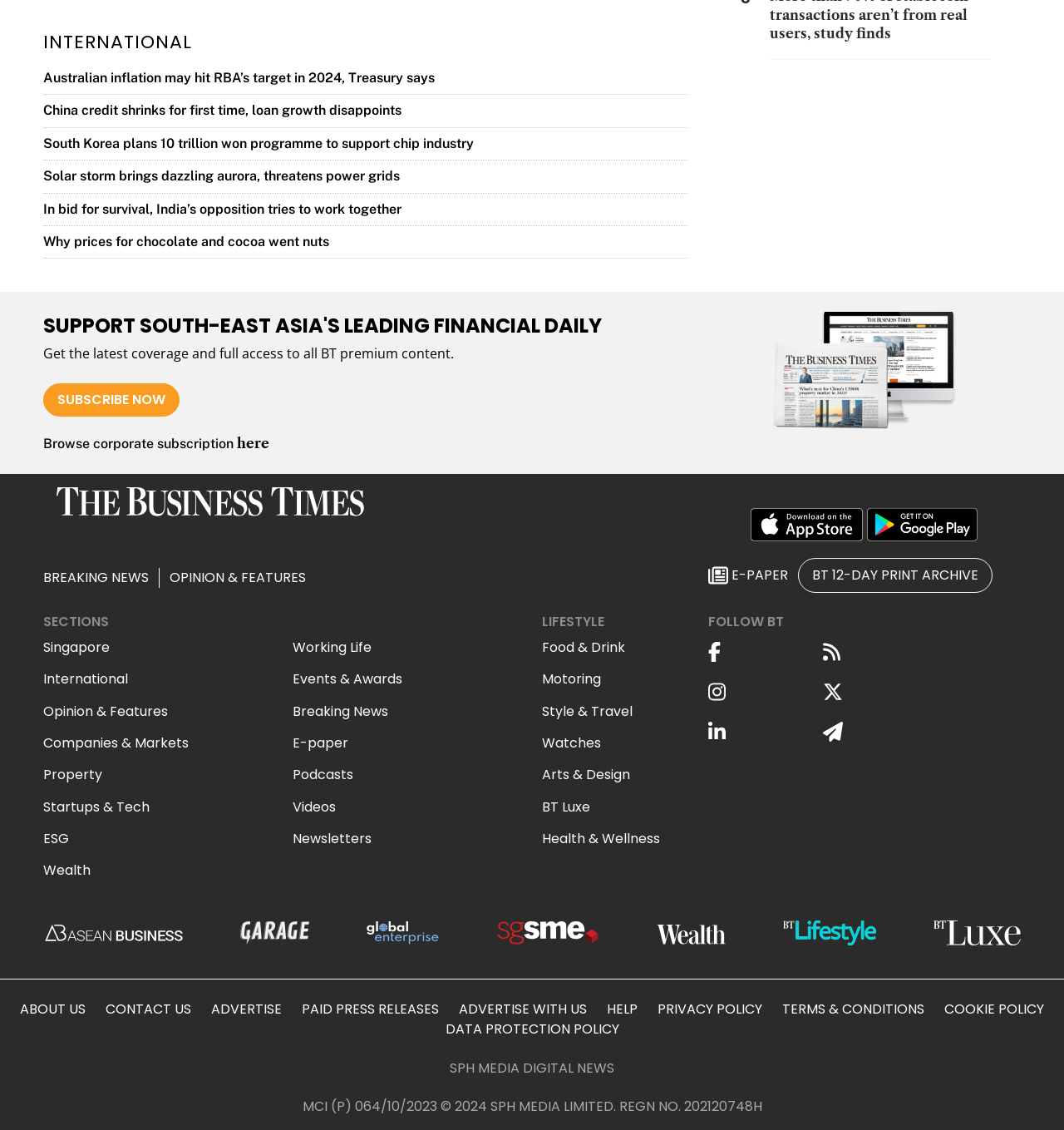Please look at the image and answer the question with a detailed explanation: What is the topic of the first news article?

I found the answer by looking at the first heading element with the text 'Australian inflation may hit RBA’s target in 2024, Treasury says' which is located at the top of the webpage, indicating that the topic of the first news article is Australian inflation.